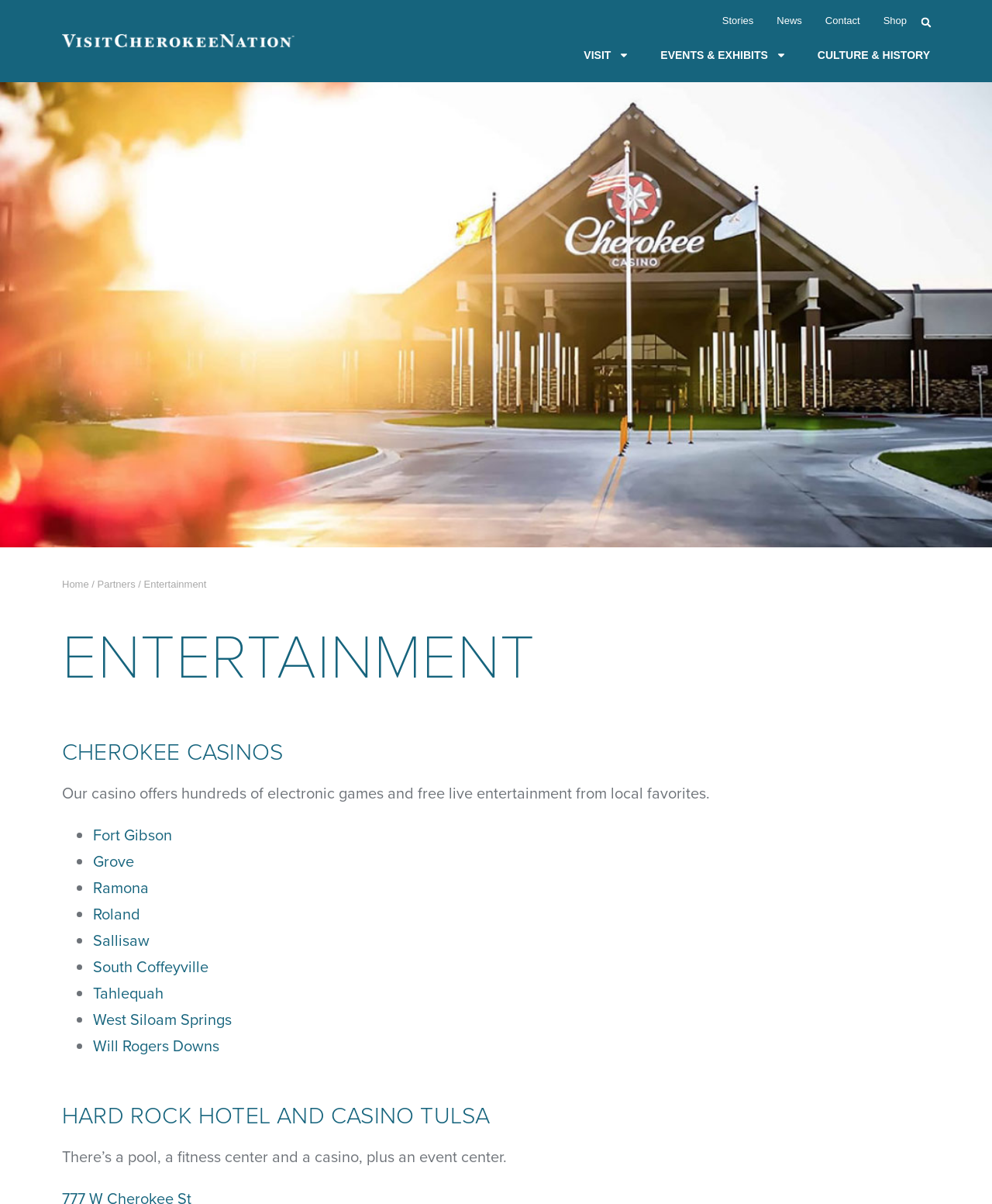Find the bounding box coordinates of the clickable area that will achieve the following instruction: "Search for something".

[0.921, 0.006, 0.946, 0.029]